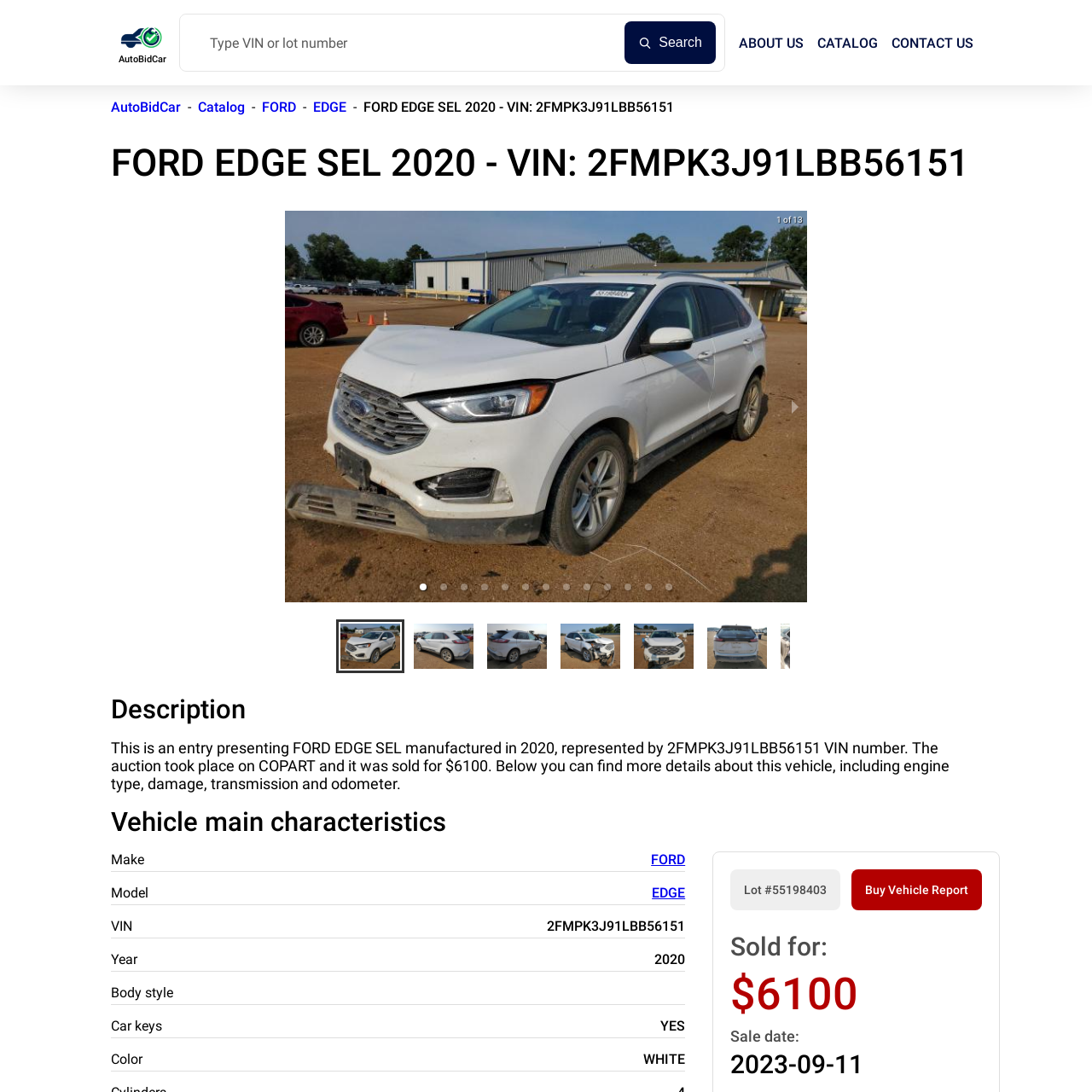What is the purpose of this image?
Look closely at the image marked with a red bounding box and answer the question with as much detail as possible, drawing from the image.

The caption indicates that this image serves as an important visual aid in conveying the attributes of the 2020 Ford Edge SEL, suggesting that its purpose is to provide potential buyers with a detailed view of the vehicle.